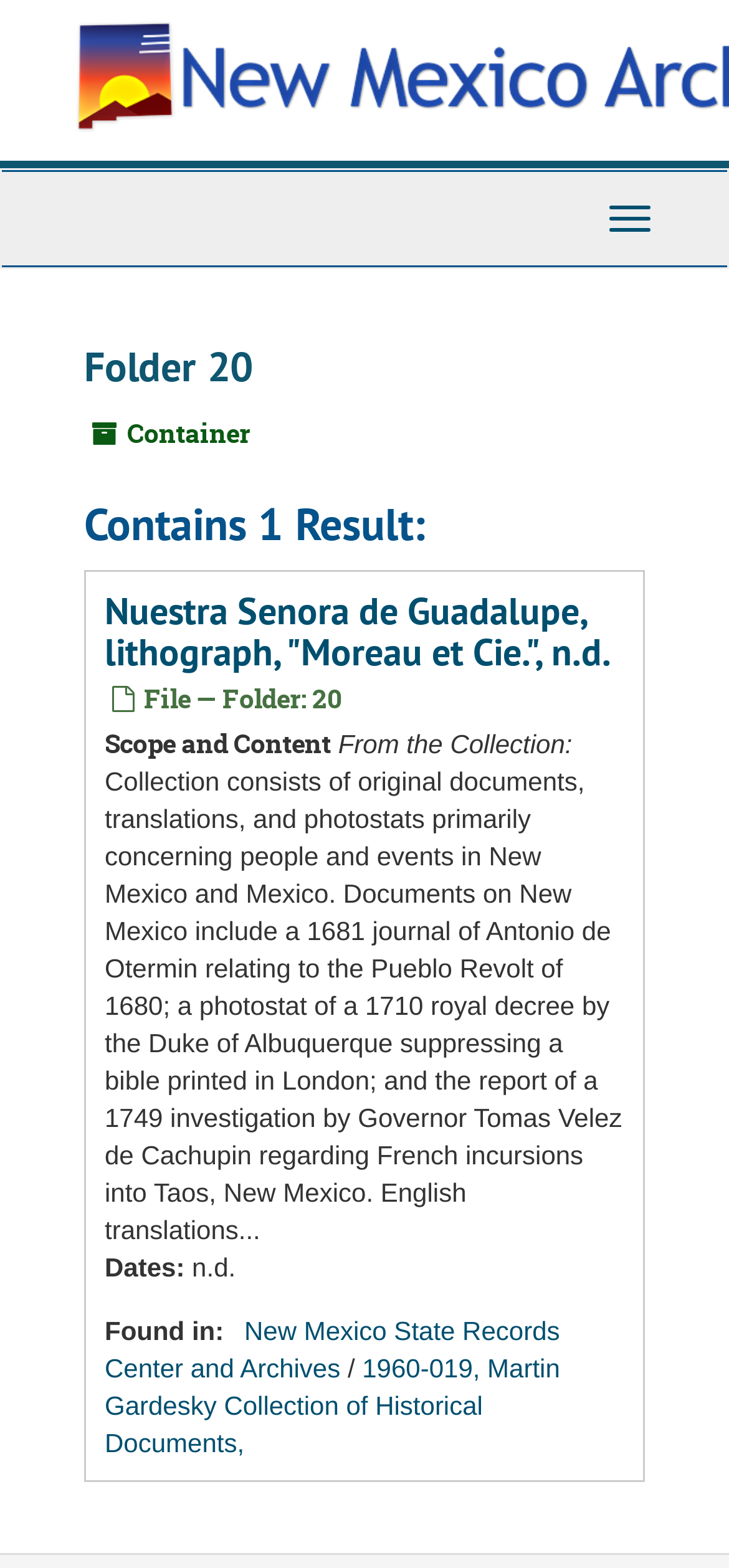Determine the bounding box for the described UI element: "Toggle Navigation".

[0.808, 0.119, 0.921, 0.16]